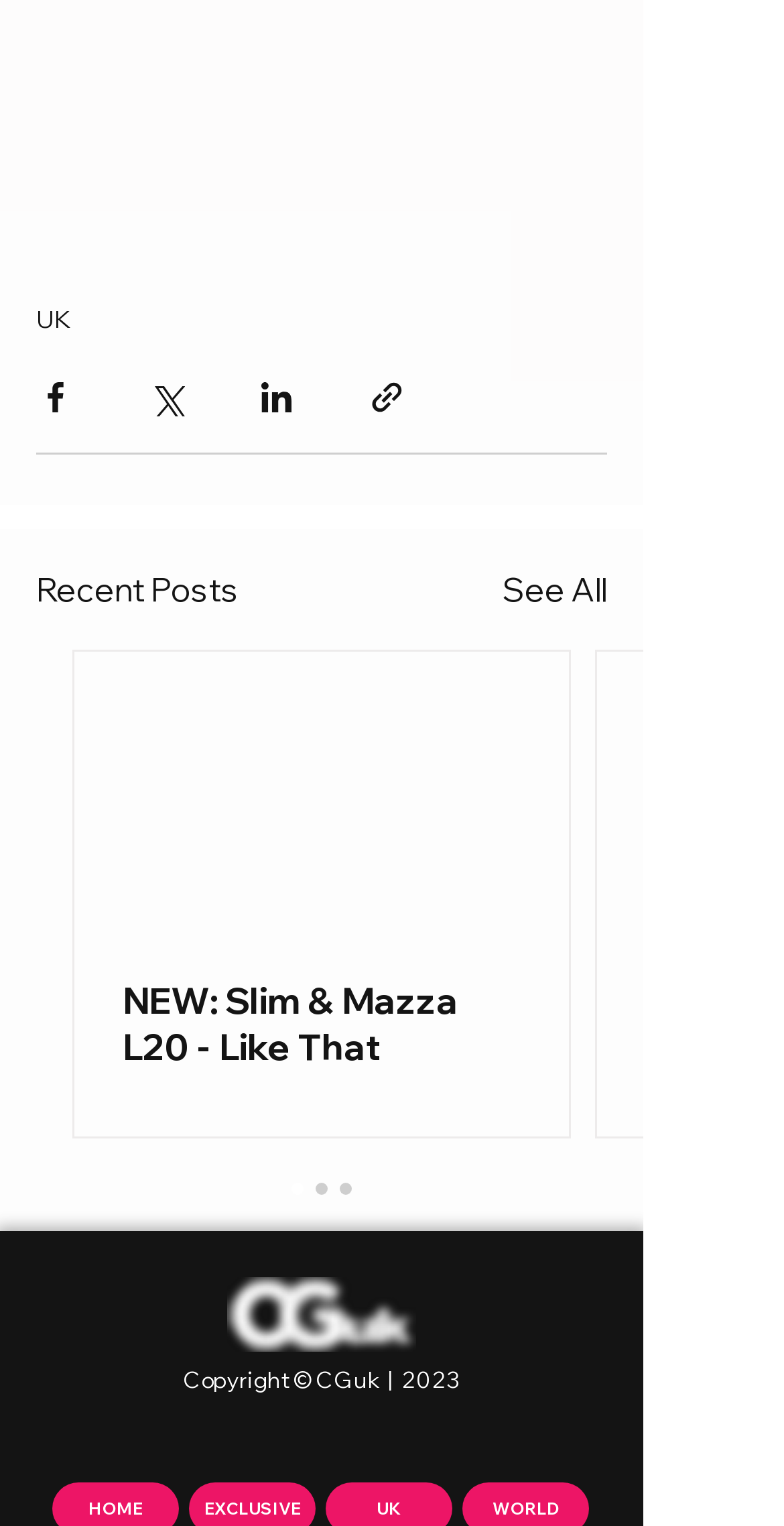Locate the UI element described as follows: "aria-label="Instagram"". Return the bounding box coordinates as four float numbers between 0 and 1 in the order [left, top, right, bottom].

[0.259, 0.931, 0.305, 0.955]